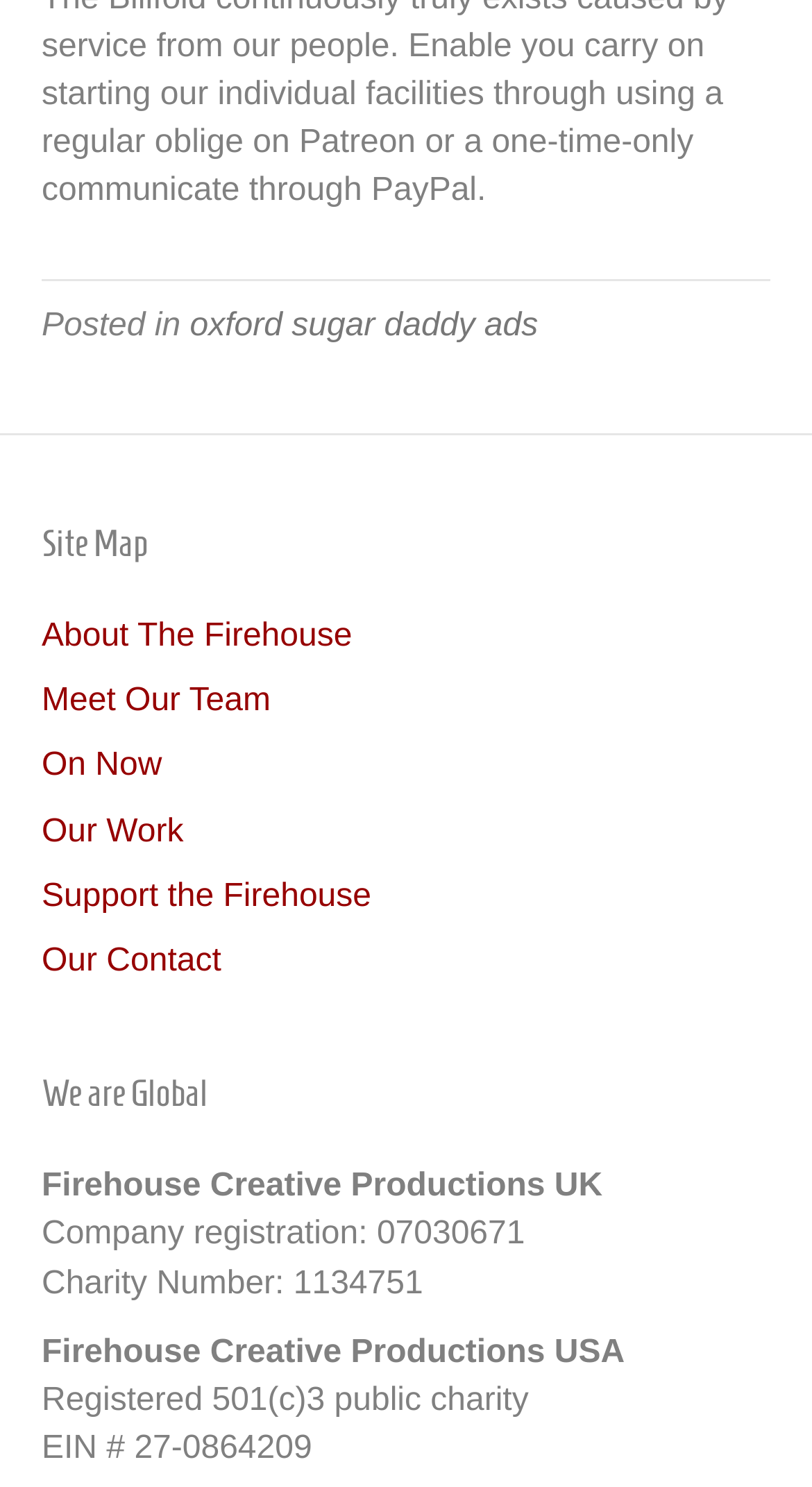What type of organization is Firehouse Creative Productions?
Refer to the screenshot and respond with a concise word or phrase.

Charity